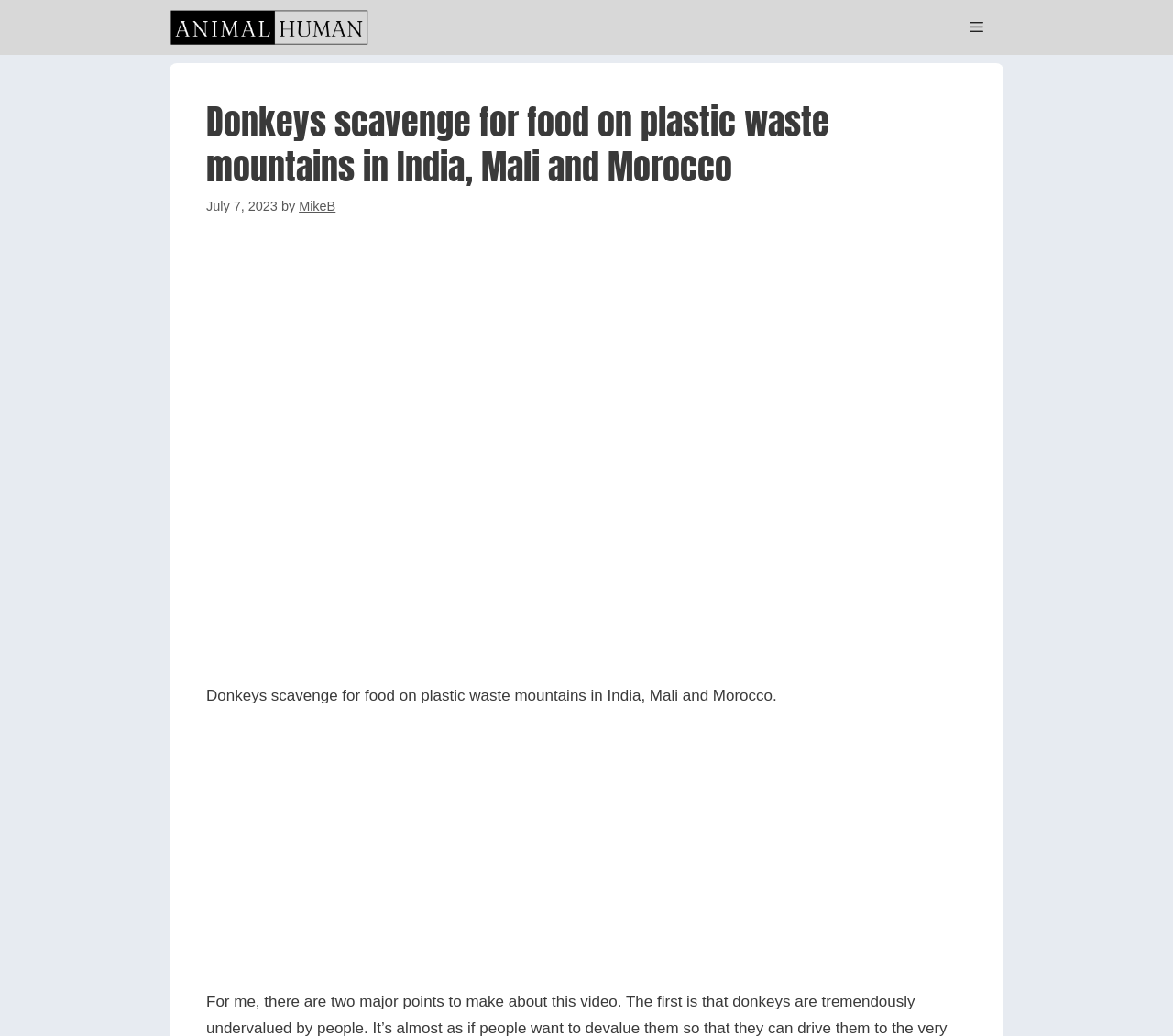Determine the bounding box coordinates for the UI element matching this description: "World970".

None